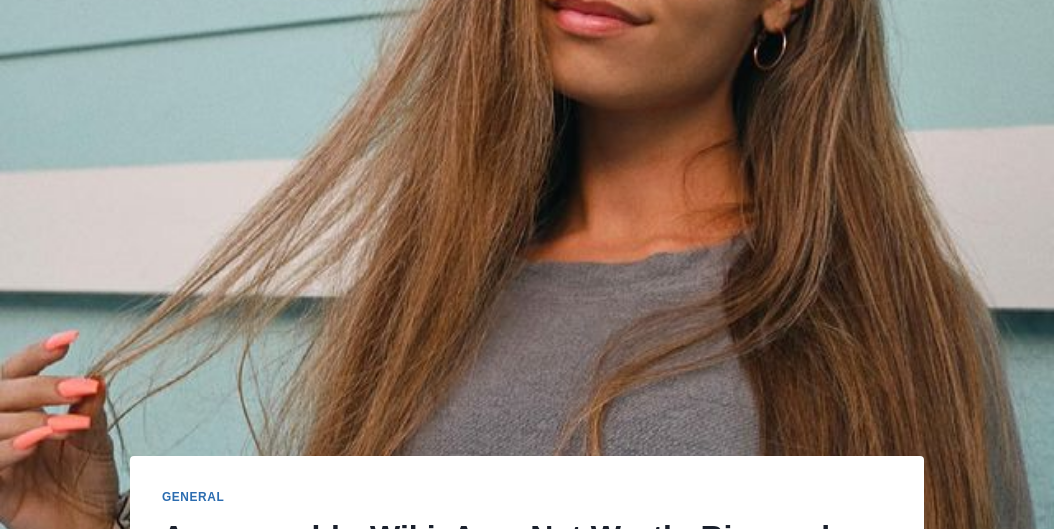Illustrate the image with a detailed caption.

A close-up portrait of Amyywoahh, an American virtual entertainment personality, captures her engaging demeanor as she poses in front of a light blue background with white accents. She is seen smiling subtly, with her long, flowing hair partially draped over her shoulder. Her nails are painted a vibrant pink, adding a pop of color to her casual look, which features a grey top. Known for her popular lip-syncing and dance videos on TikTok, Amyywoahh has garnered a significant fan base through her creative content and collaborations with other influencers. The image reflects her approachable personality and the vibrant aesthetic that characterizes her online presence.